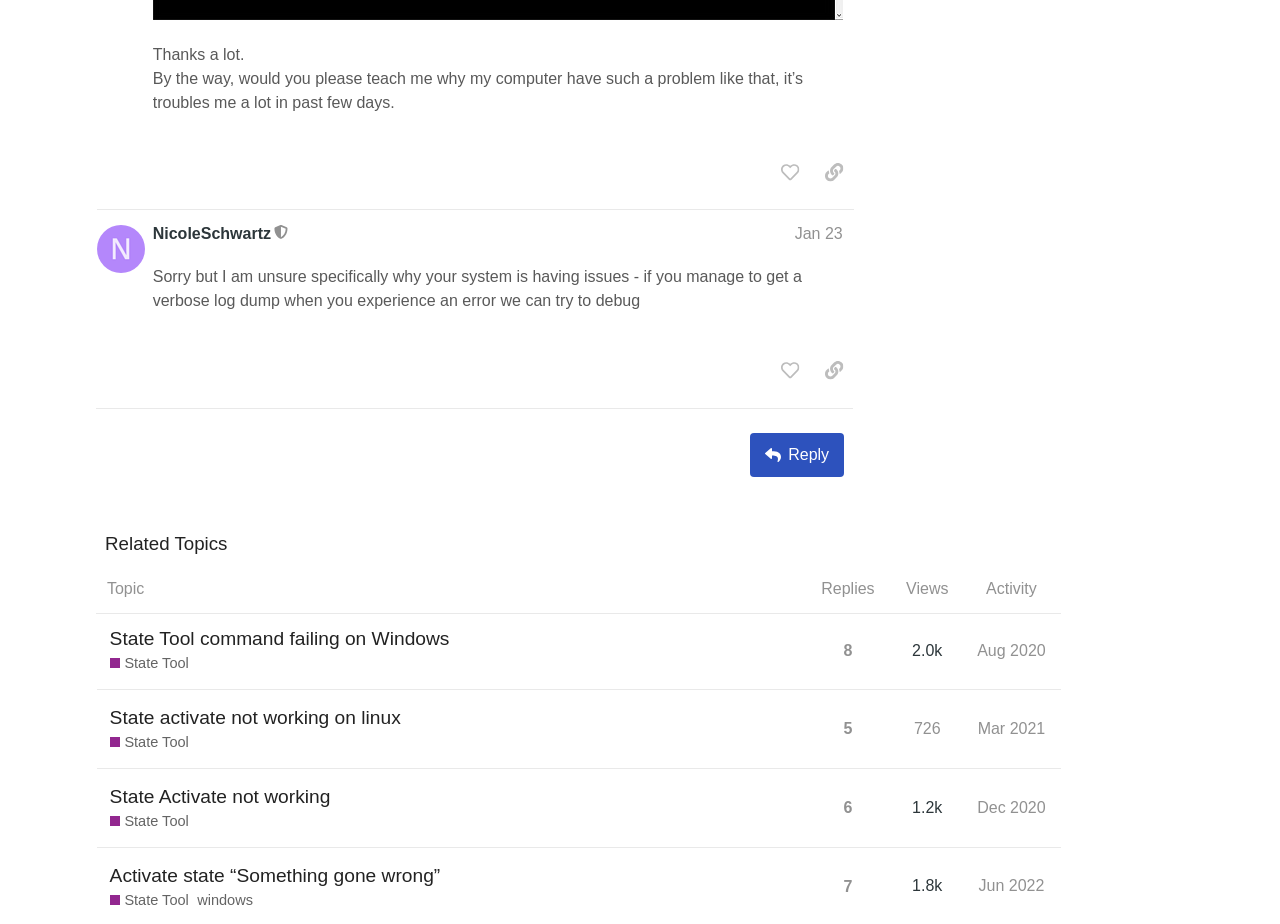Determine the bounding box coordinates for the element that should be clicked to follow this instruction: "View related topic 'State Tool command failing on Windows'". The coordinates should be given as four float numbers between 0 and 1, in the format [left, top, right, bottom].

[0.075, 0.678, 0.829, 0.746]